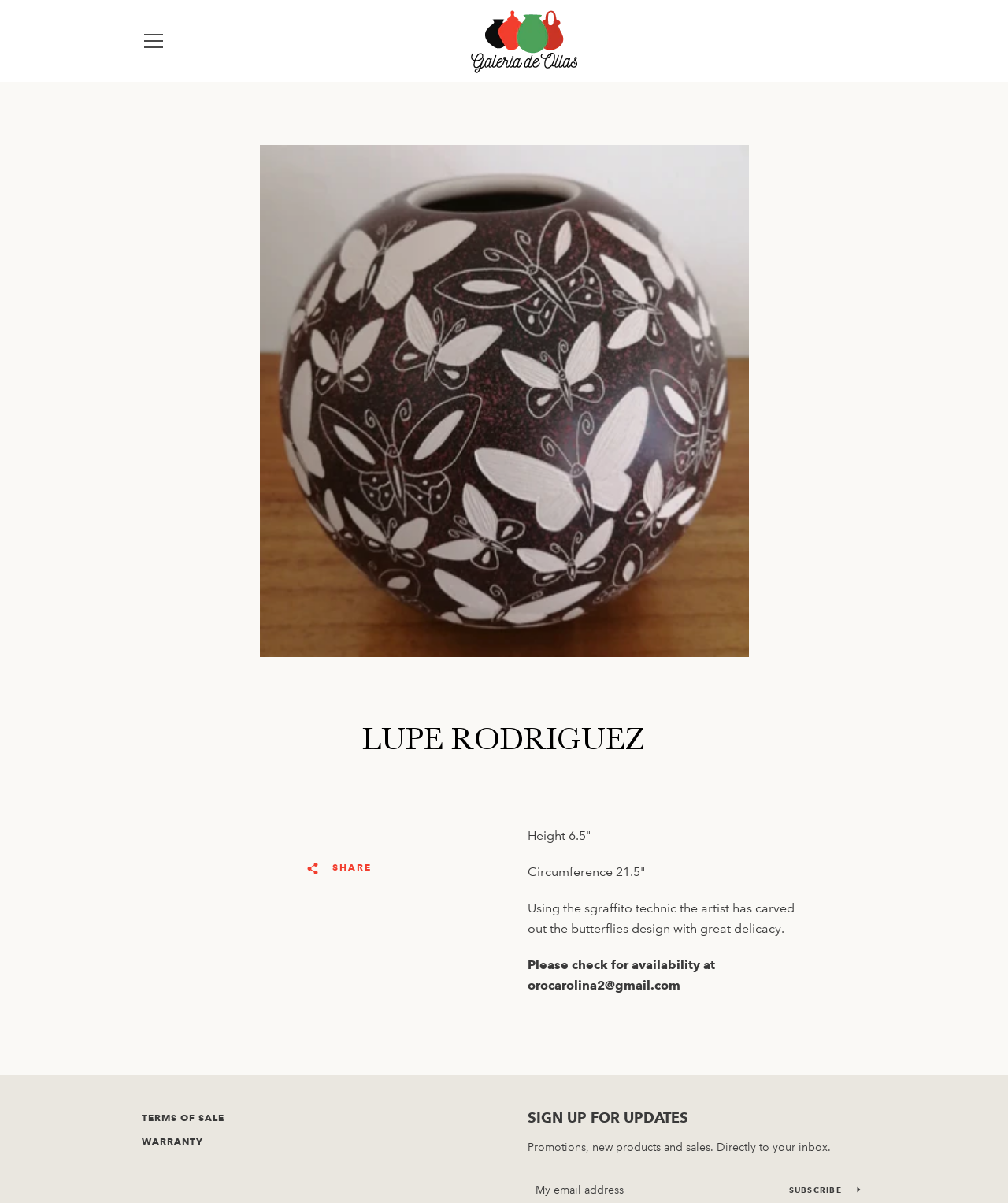What is the email address to check for availability? Please answer the question using a single word or phrase based on the image.

orocarolina2@gmail.com